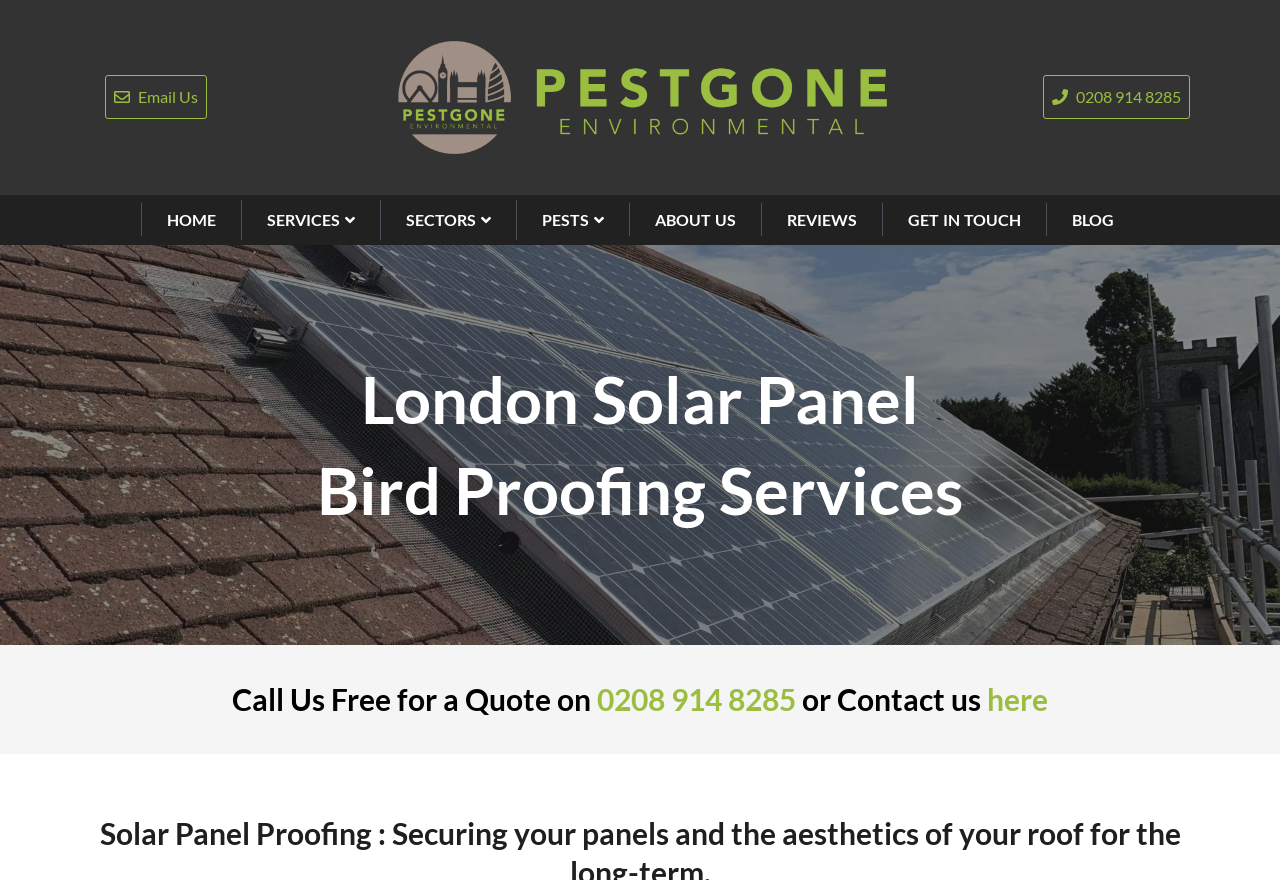Provide a single word or phrase answer to the question: 
Is there a way to email PestGone?

Yes